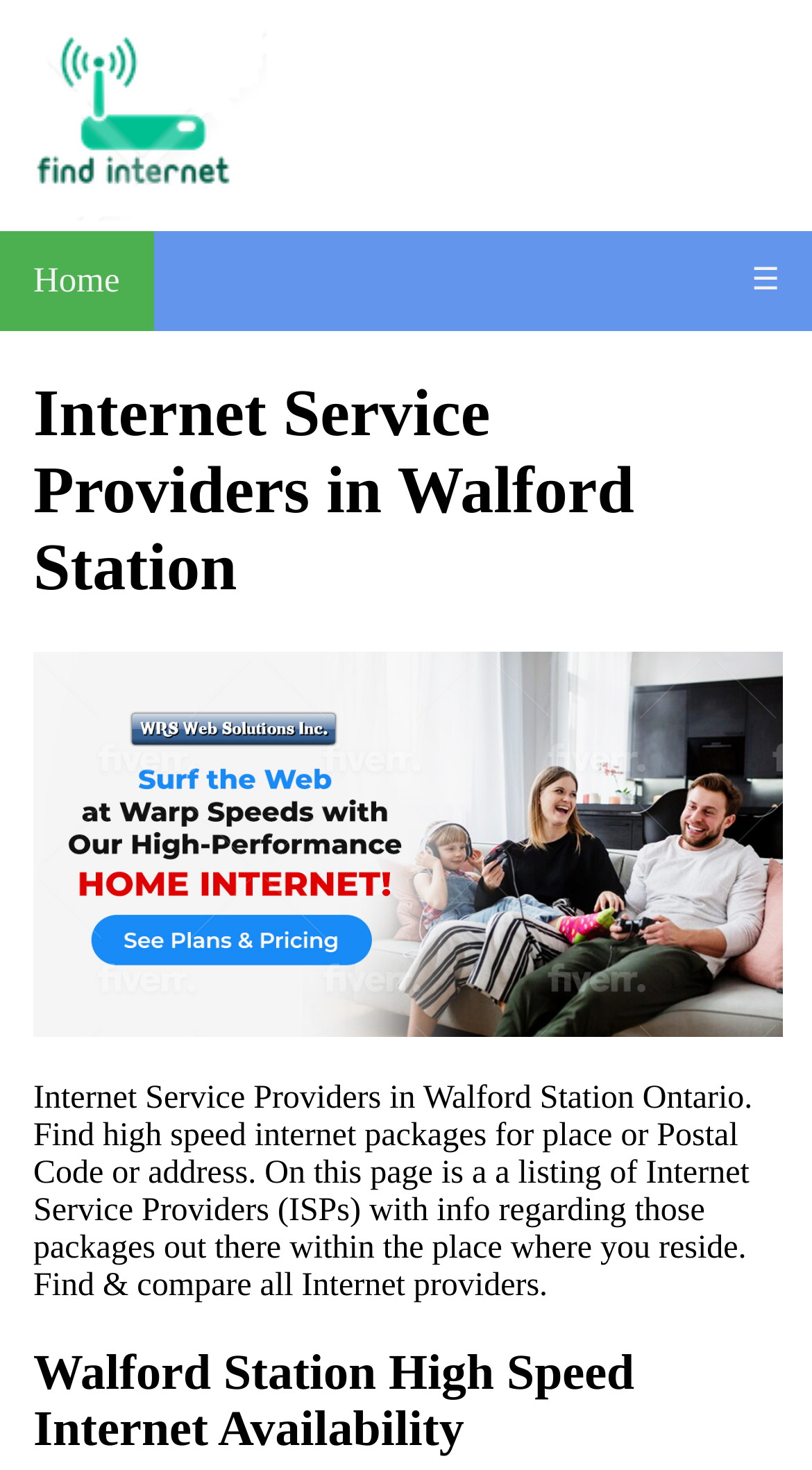What is the purpose of this webpage?
Examine the image and provide an in-depth answer to the question.

Based on the webpage's content, it appears to be a platform where users can find and compare internet packages available in their area. The webpage provides a listing of Internet Service Providers (ISPs) with information about their packages, allowing users to find and compare all internet providers.